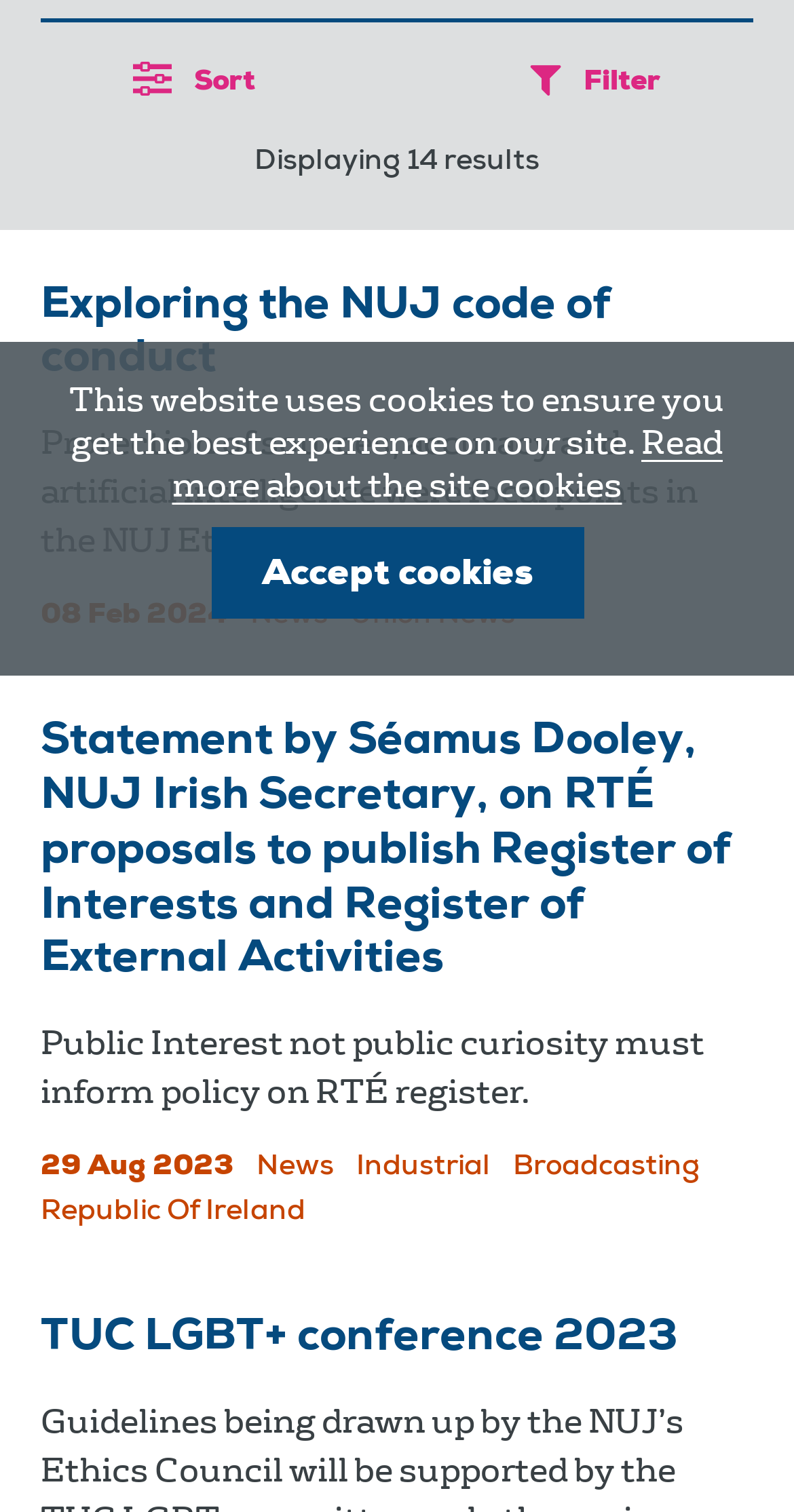Provide the bounding box coordinates for the UI element that is described as: "Republic Of Ireland".

[0.051, 0.793, 0.385, 0.814]